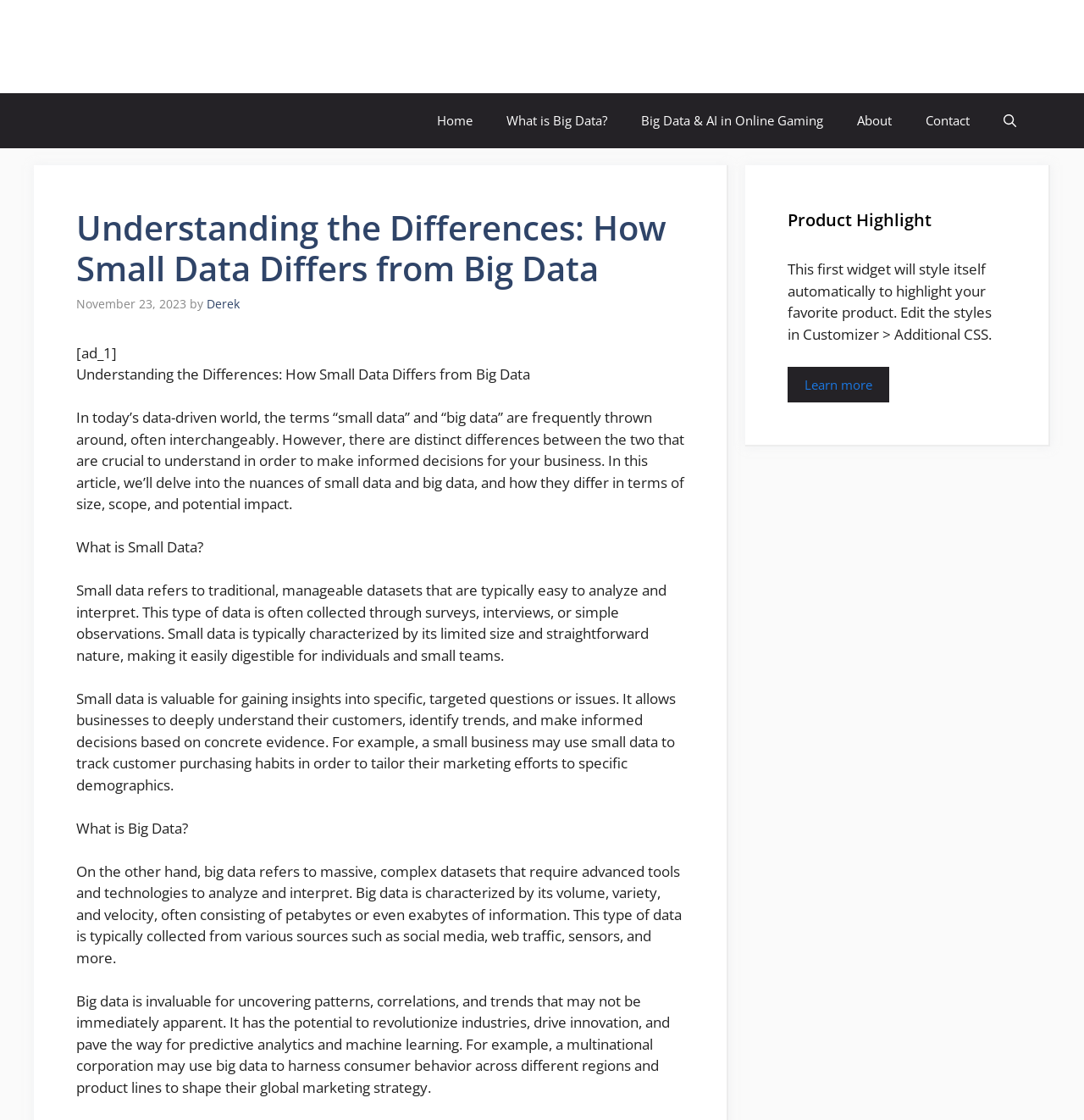Locate the bounding box coordinates of the item that should be clicked to fulfill the instruction: "Click the 'Home' link".

[0.388, 0.083, 0.452, 0.132]